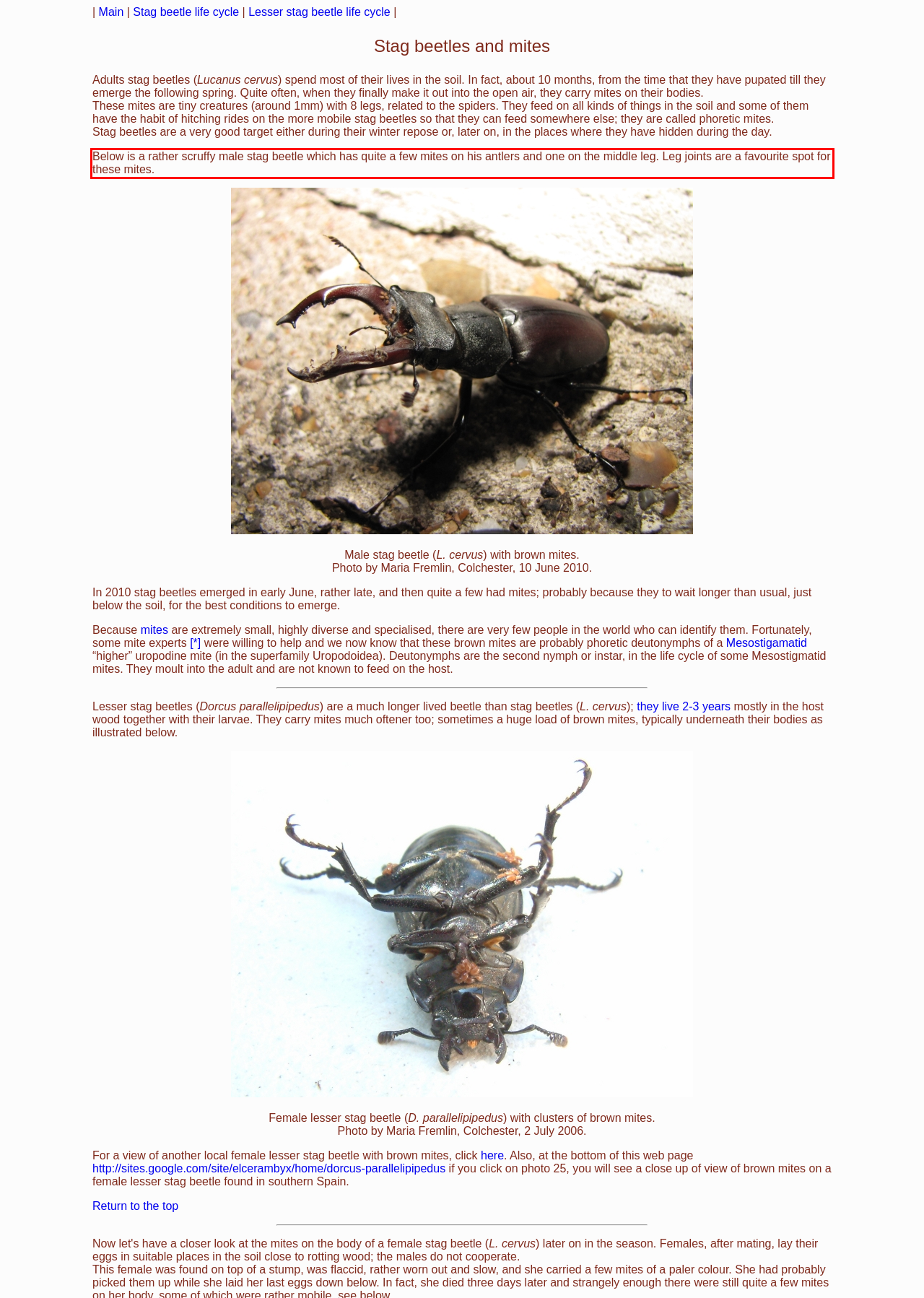Please perform OCR on the text content within the red bounding box that is highlighted in the provided webpage screenshot.

Below is a rather scruffy male stag beetle which has quite a few mites on his antlers and one on the middle leg. Leg joints are a favourite spot for these mites.